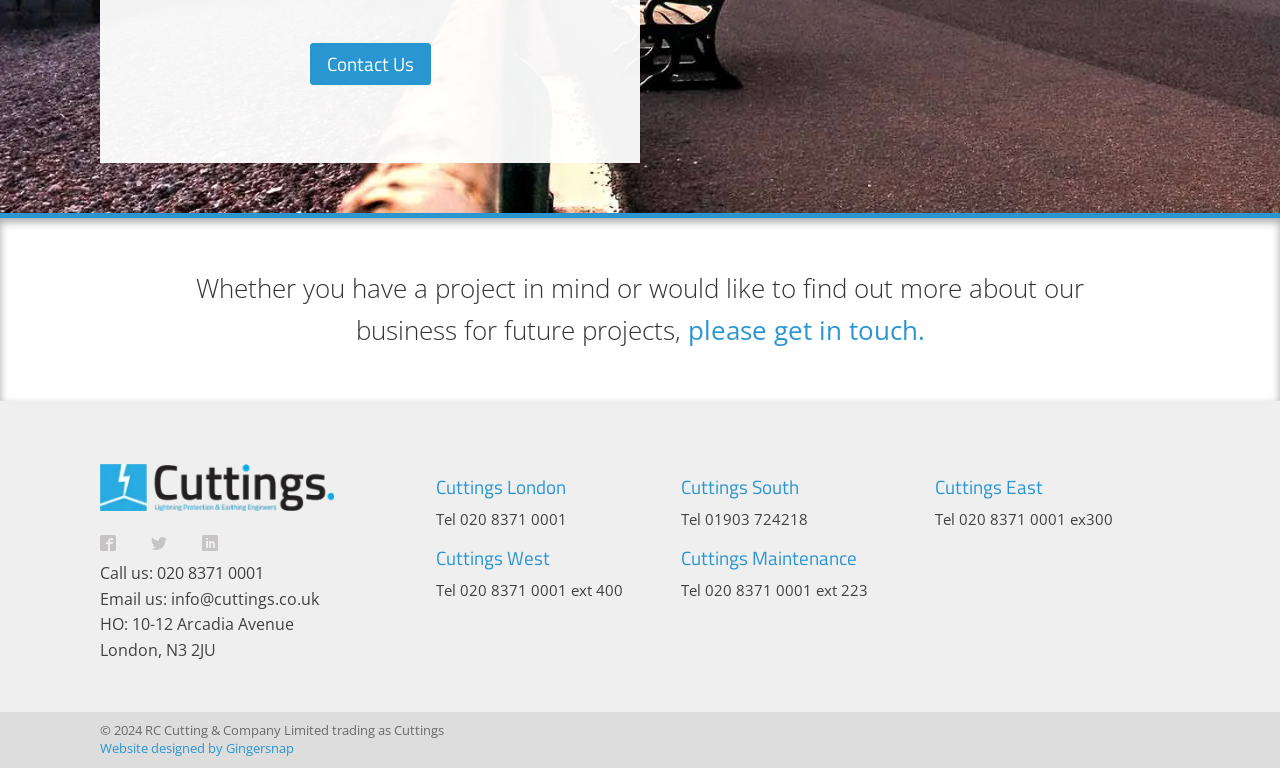Based on the image, give a detailed response to the question: Who designed the website?

I found the website designer by looking at the link element at the bottom of the webpage that says 'Website designed by Gingersnap'.